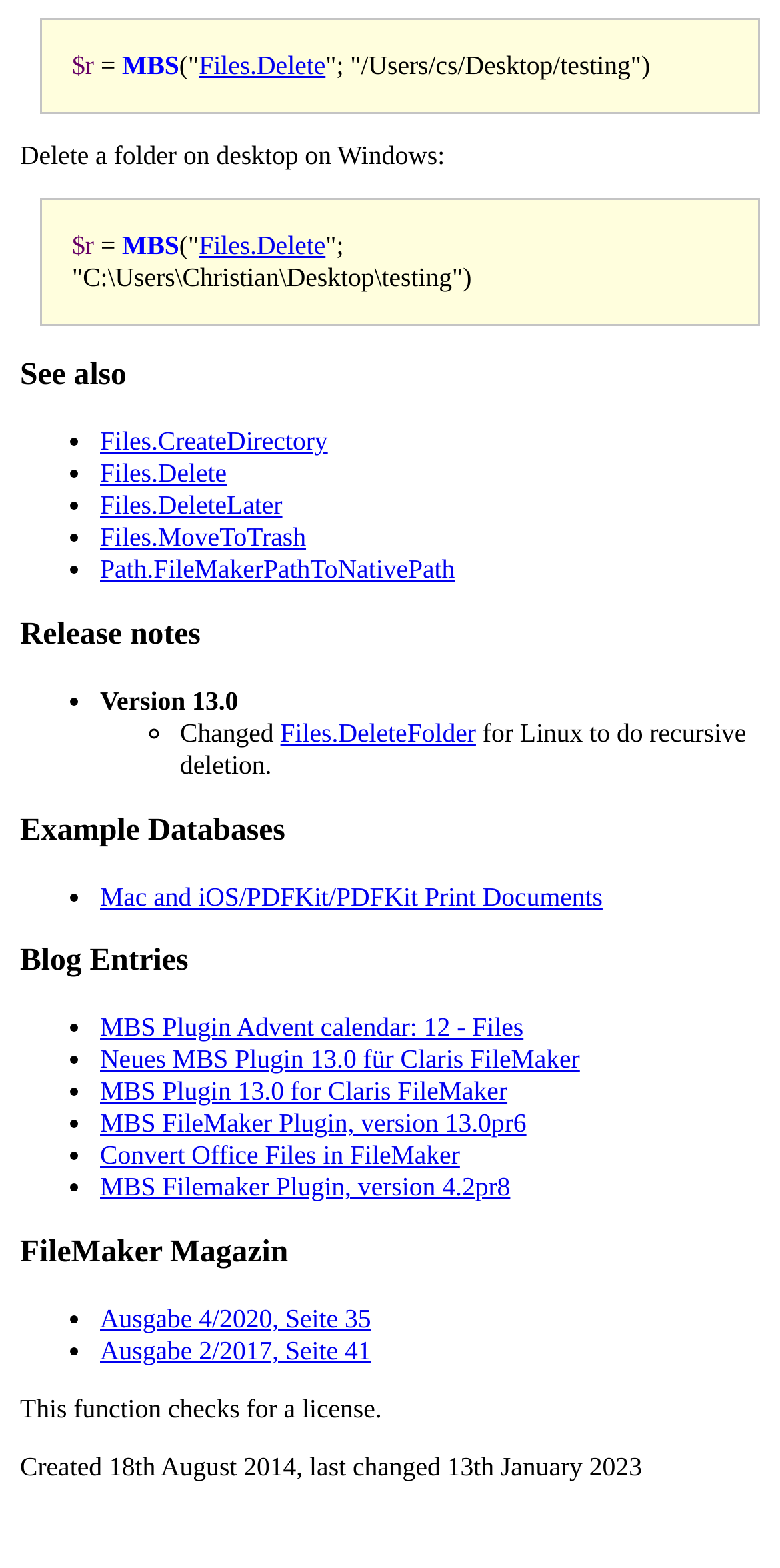Please identify the bounding box coordinates of the region to click in order to complete the task: "Delete a folder on desktop on Windows:". The coordinates must be four float numbers between 0 and 1, specified as [left, top, right, bottom].

[0.026, 0.089, 0.57, 0.109]